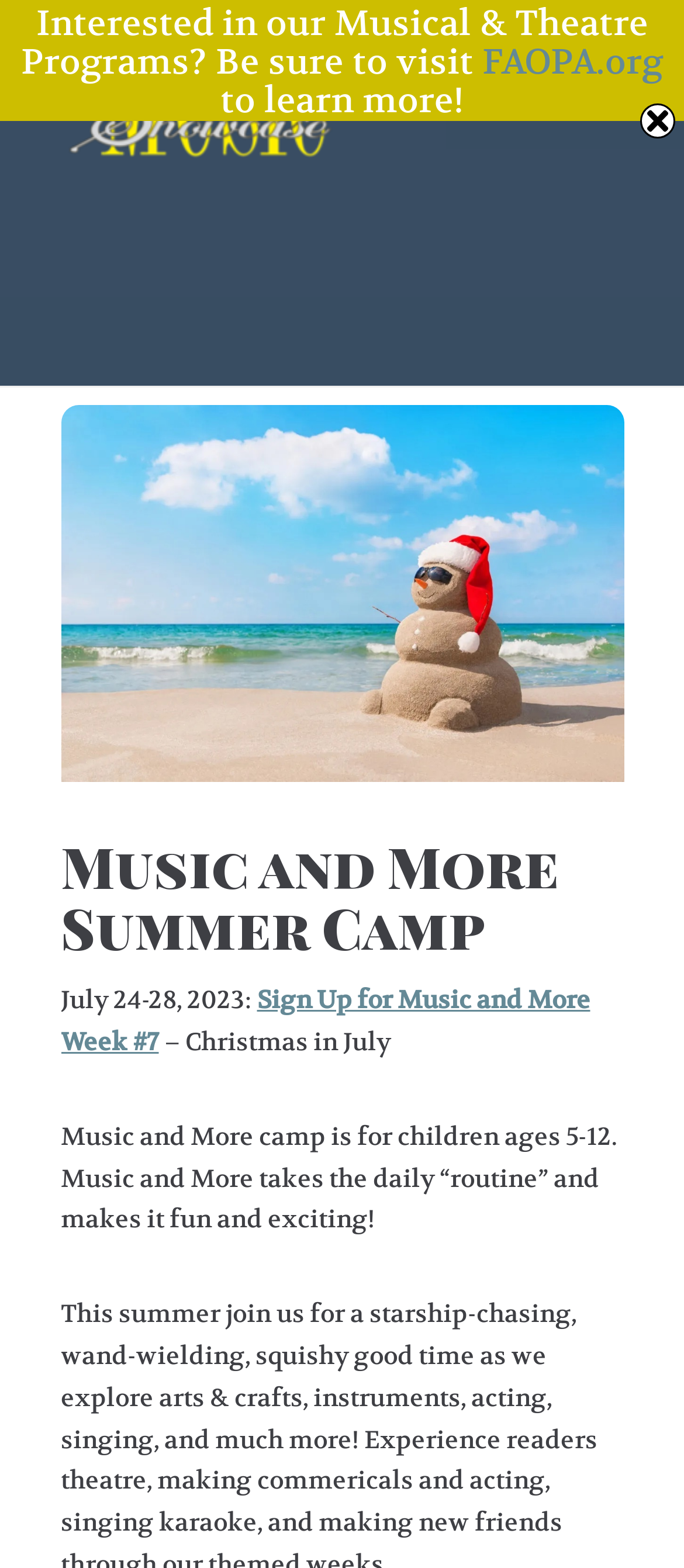Find the bounding box coordinates corresponding to the UI element with the description: "Toggle navigation". The coordinates should be formatted as [left, top, right, bottom], with values as floats between 0 and 1.

[0.776, 0.023, 0.937, 0.074]